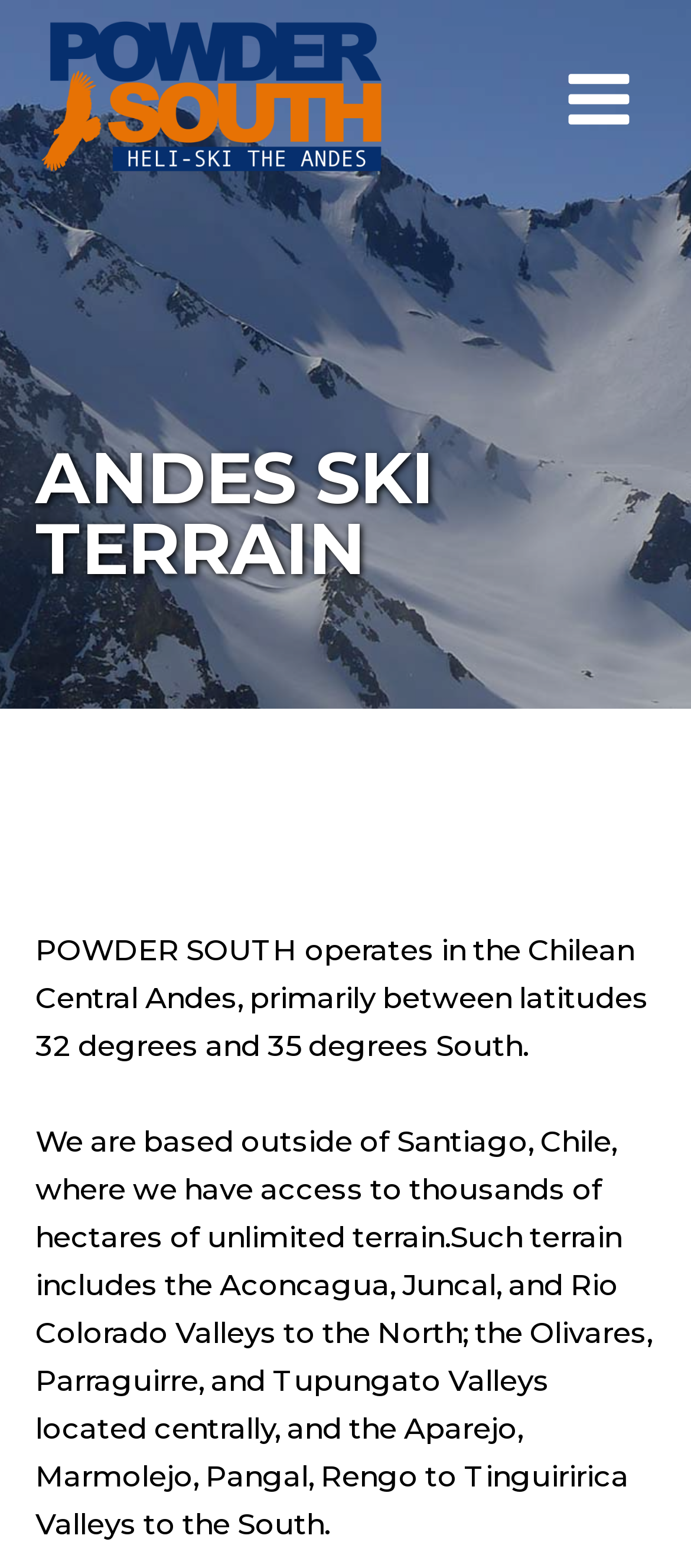Locate the bounding box of the UI element based on this description: "Main Menu". Provide four float numbers between 0 and 1 as [left, top, right, bottom].

[0.783, 0.027, 0.949, 0.1]